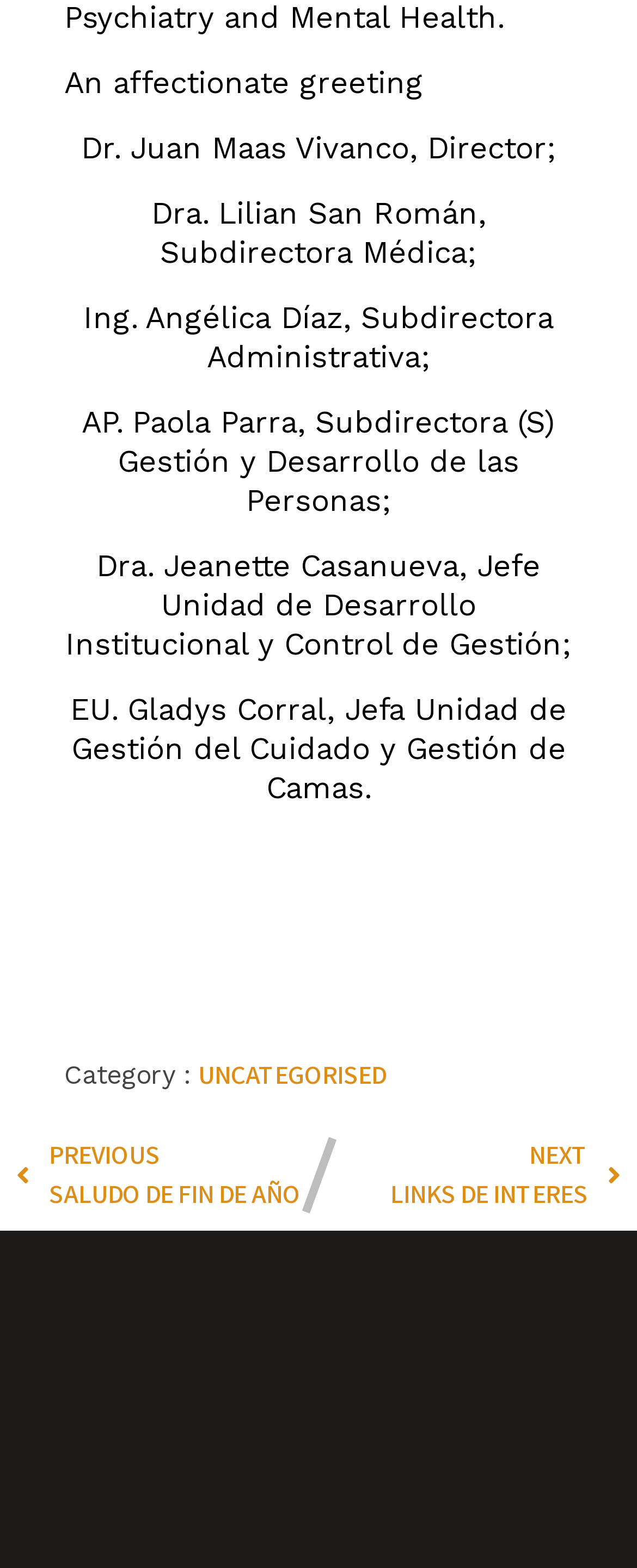Answer in one word or a short phrase: 
What is the previous link?

SALUDO DE FIN DE AÑO